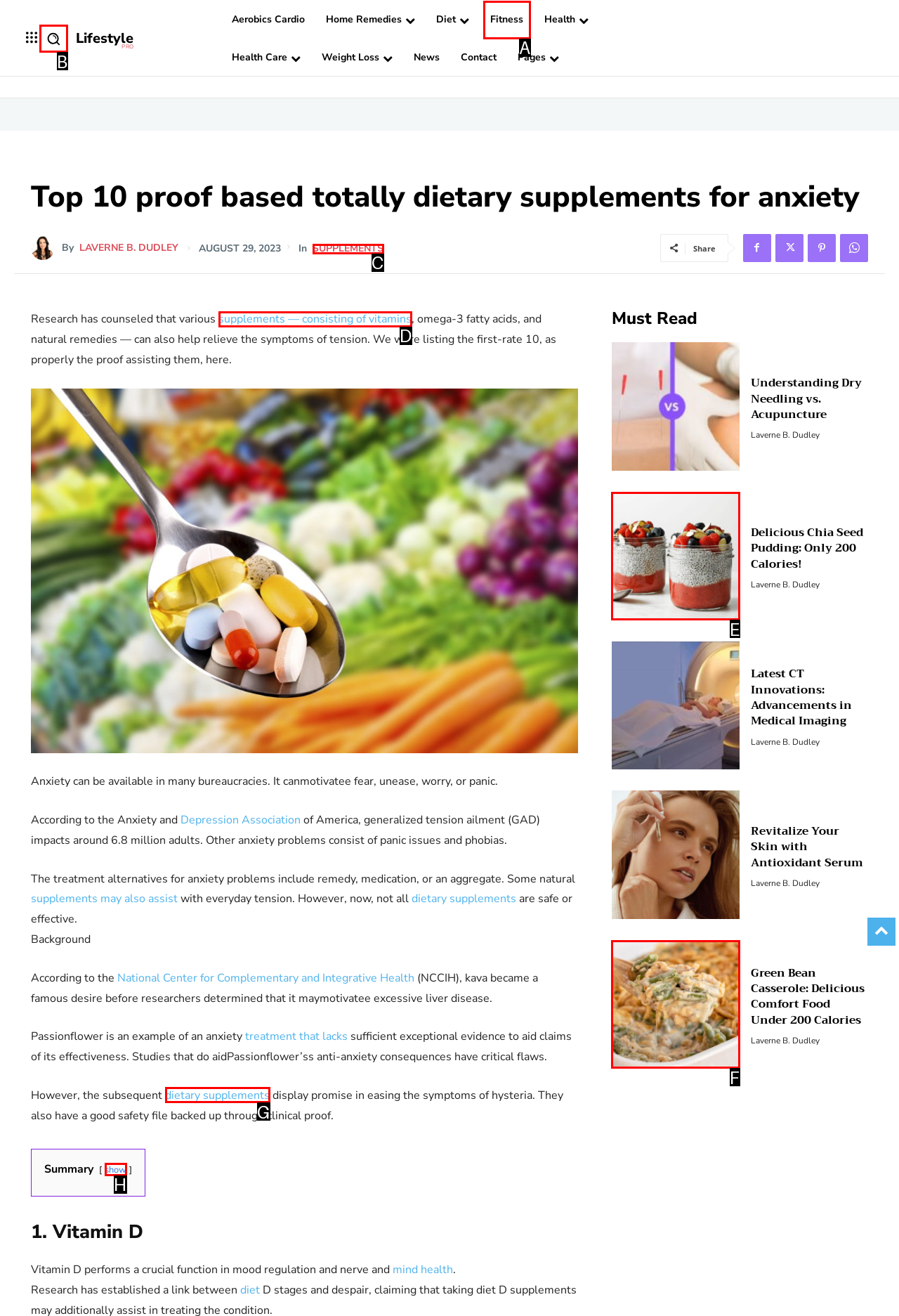To complete the instruction: Search, which HTML element should be clicked?
Respond with the option's letter from the provided choices.

B